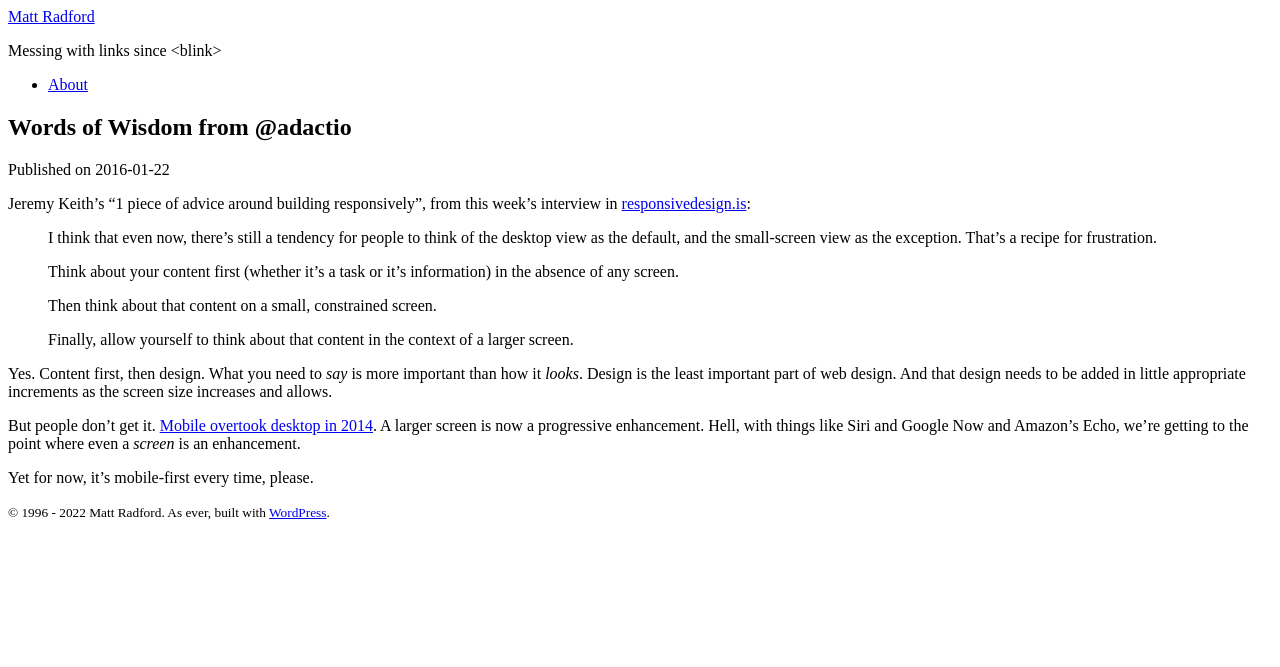What is the date of the article?
Provide an in-depth and detailed answer to the question.

The date of the article can be found by looking at the published date, which is located below the title of the article. It says 'Published on 2016-01-22'.